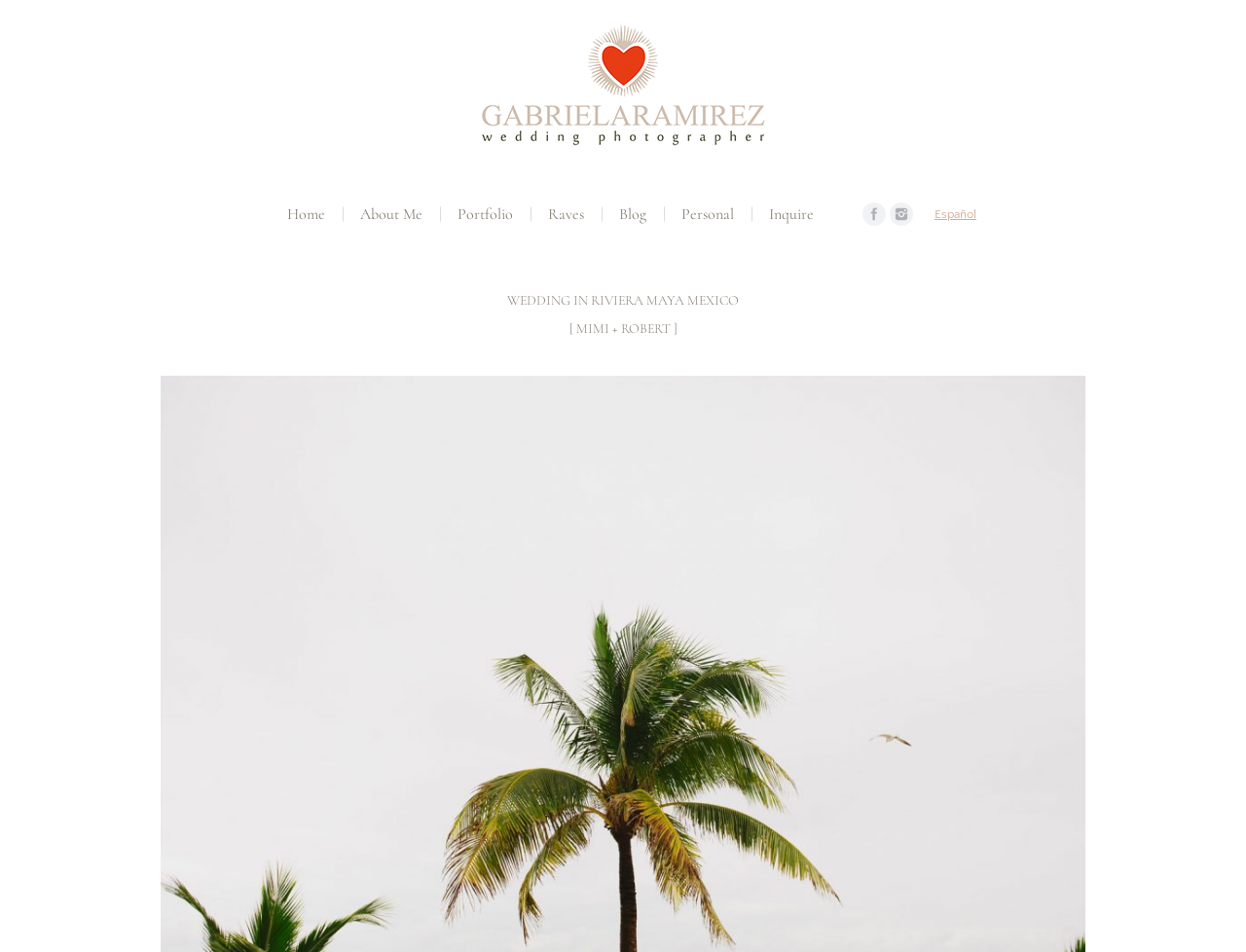Describe all visible elements and their arrangement on the webpage.

The webpage is a wedding photographer's portfolio, showcasing beautiful wedding photos in Riviera Maya, Mexico. At the top, there is a prominent link to "Gabriela Ramirez Fotógrafo de Bodas Tarifa" accompanied by an image, which is likely a logo or a profile picture. 

Below this, there is a vertical menu with seven links: "Home", "About Me", "Portfolio", "Raves", "Blog", "Personal", and "Inquire". These links are positioned side by side, taking up a significant portion of the top section of the page.

To the right of the menu, there are two social media links, "Facebook" and "Instagram", each accompanied by an image, likely the respective social media icons.

Further down the page, there is a section with three headings. The first heading reads "WEDDING IN RIVIERA MAYA MEXICO", followed by "[ MIMI + ROBERT ]" and then a blank heading. These headings are positioned at the top-left of this section, spanning almost the entire width of the page.